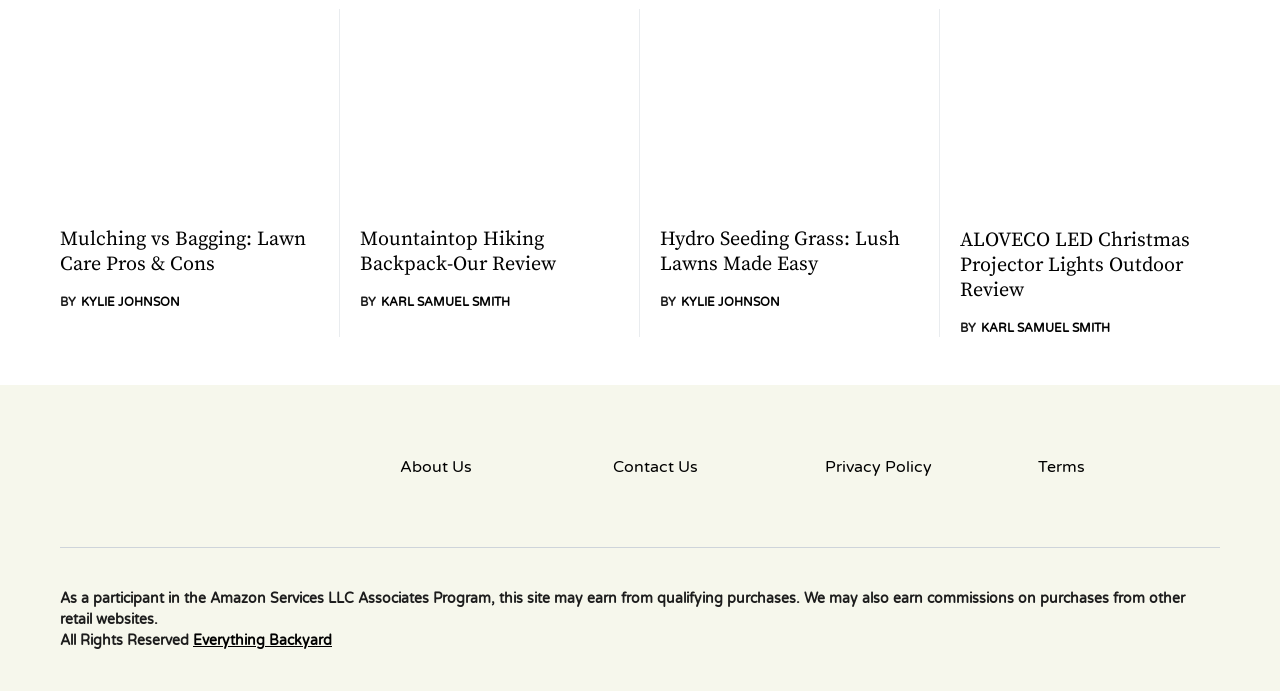Answer the question below with a single word or a brief phrase: 
Who is the author of the second article?

Karl Samuel Smith